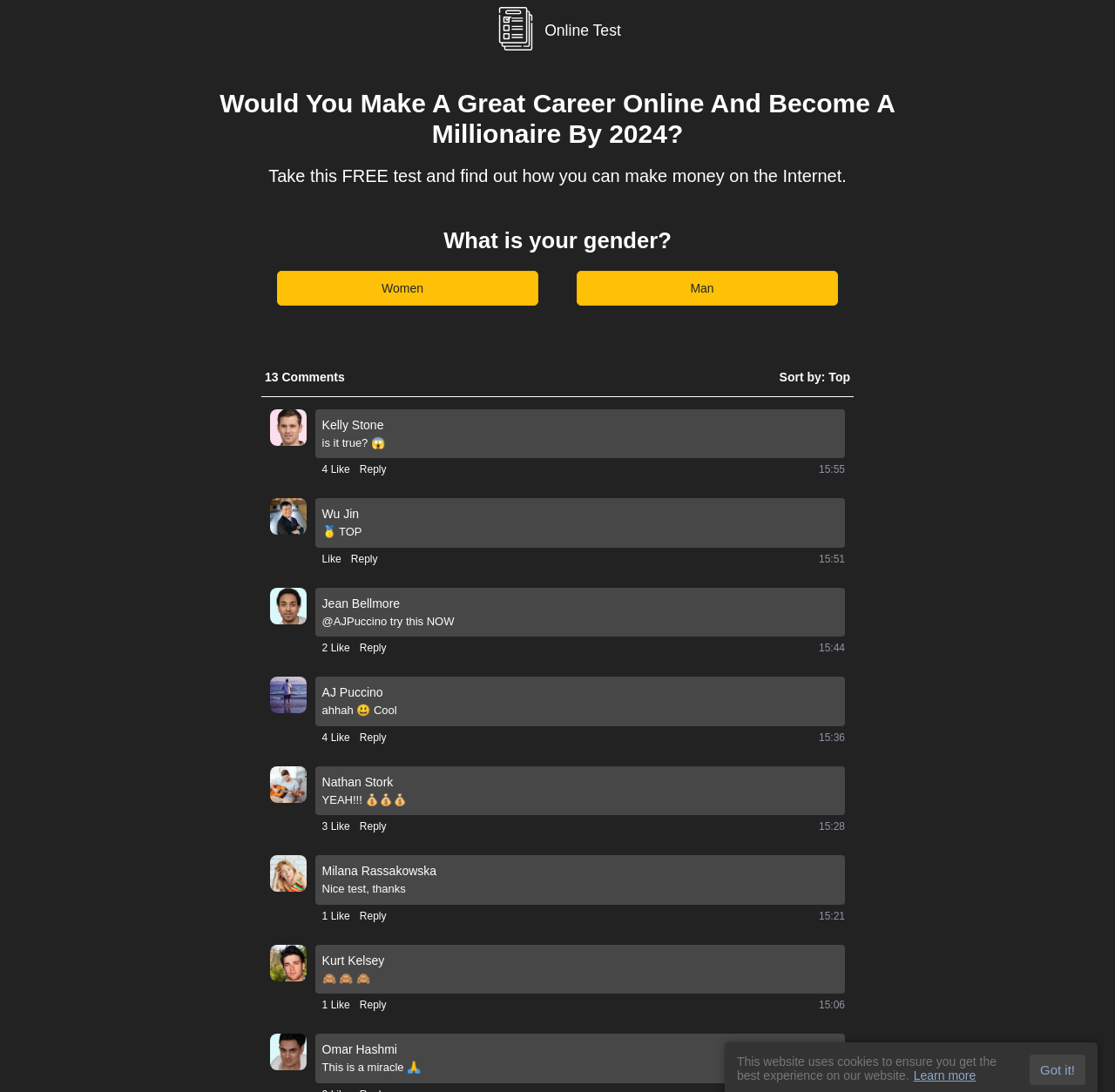Extract the primary headline from the webpage and present its text.

Would You Make A Great Career Online And Become A Millionaire By 2024?